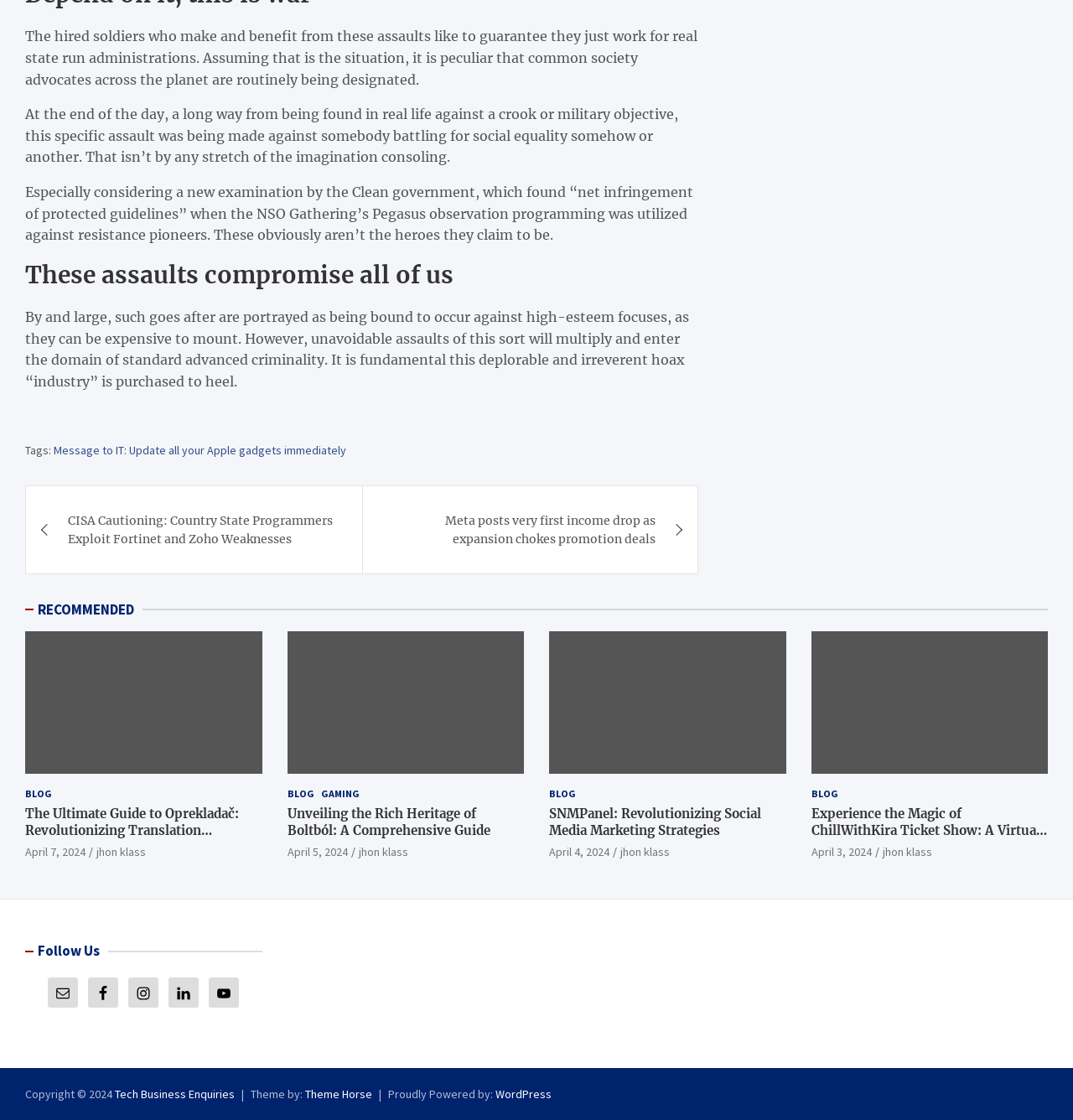Extract the bounding box for the UI element that matches this description: "April 7, 2024".

[0.023, 0.754, 0.08, 0.767]